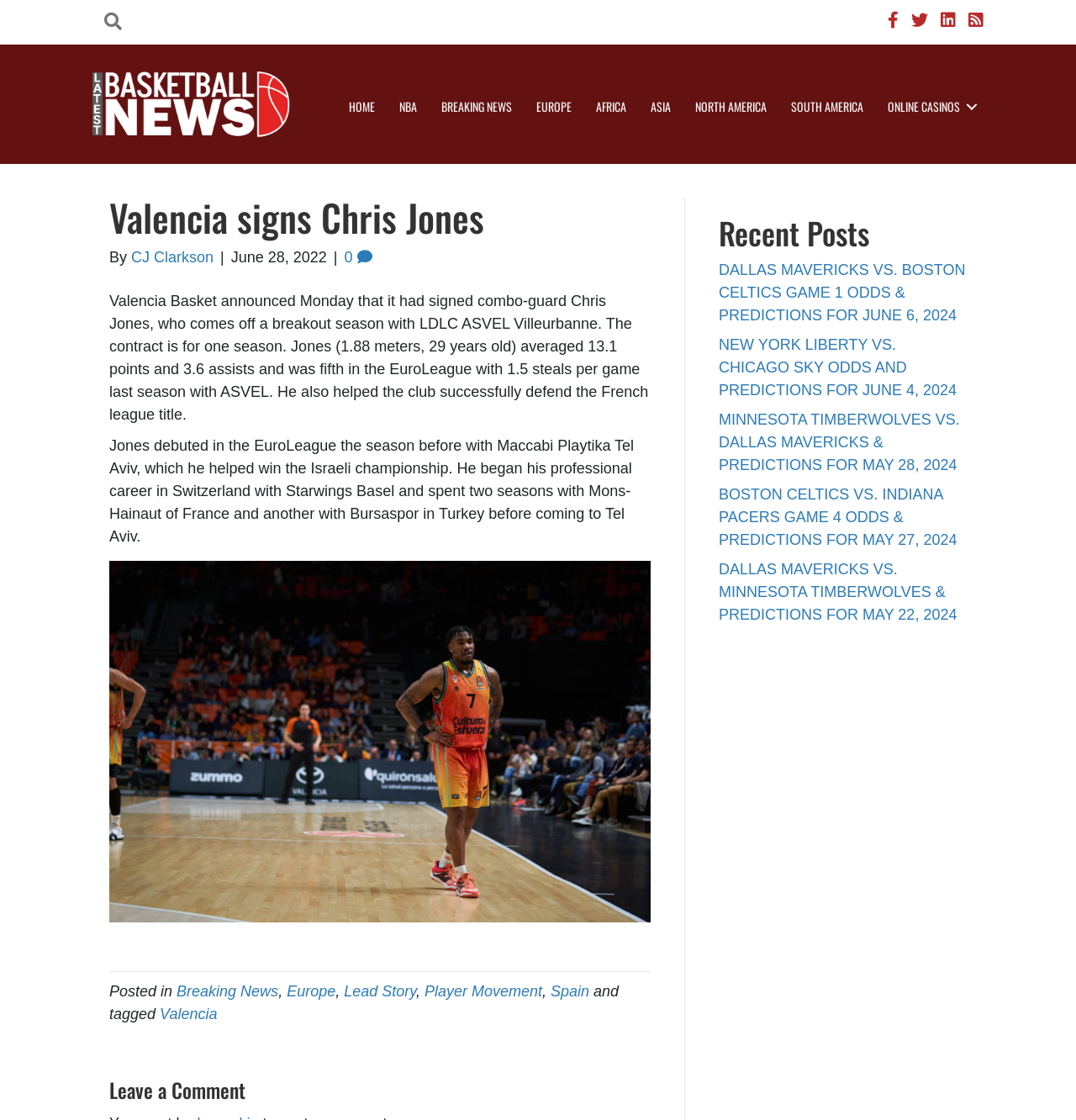What is the name of the team that signed Chris Jones?
Examine the image and provide an in-depth answer to the question.

The answer can be found in the article section of the webpage, where it is stated that 'Valencia Basket announced Monday that it had signed combo-guard Chris Jones...'.